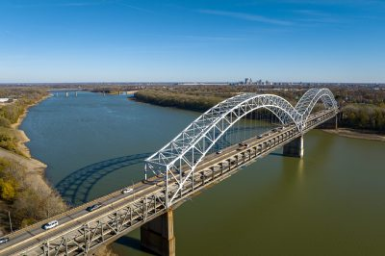Respond to the following question using a concise word or phrase: 
What is visible traversing the bridge's structure?

Cars